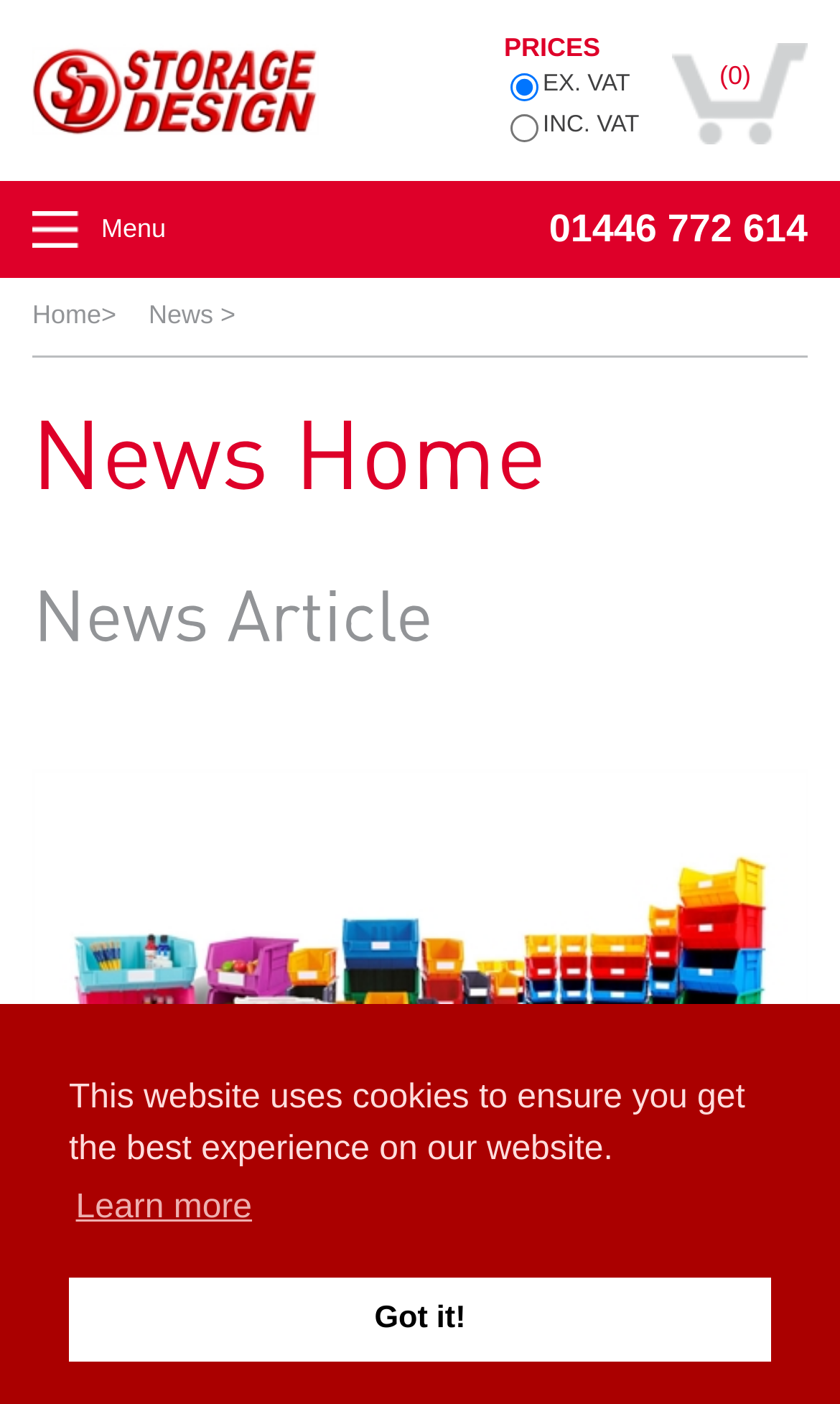Indicate the bounding box coordinates of the element that must be clicked to execute the instruction: "Click the '01446 772 614' link". The coordinates should be given as four float numbers between 0 and 1, i.e., [left, top, right, bottom].

[0.654, 0.148, 0.962, 0.178]